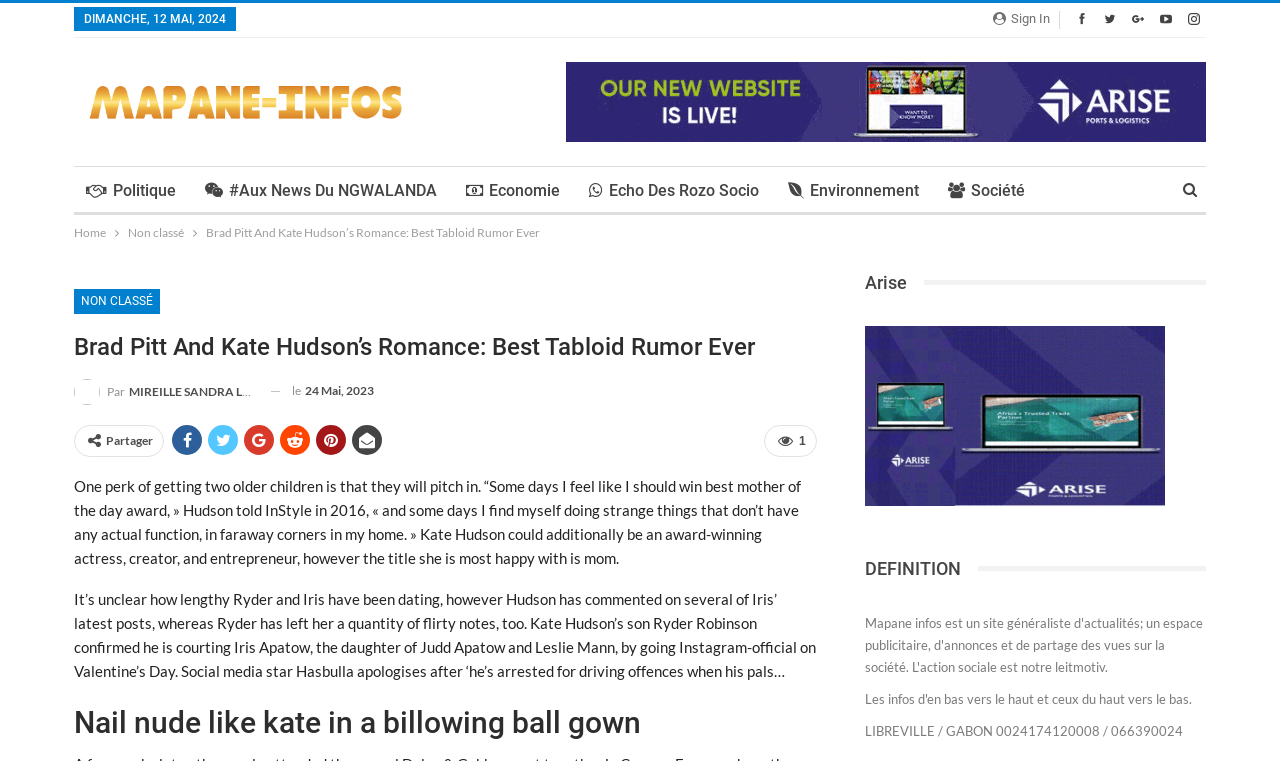Can you show the bounding box coordinates of the region to click on to complete the task described in the instruction: "Share the article on social media"?

[0.083, 0.569, 0.12, 0.588]